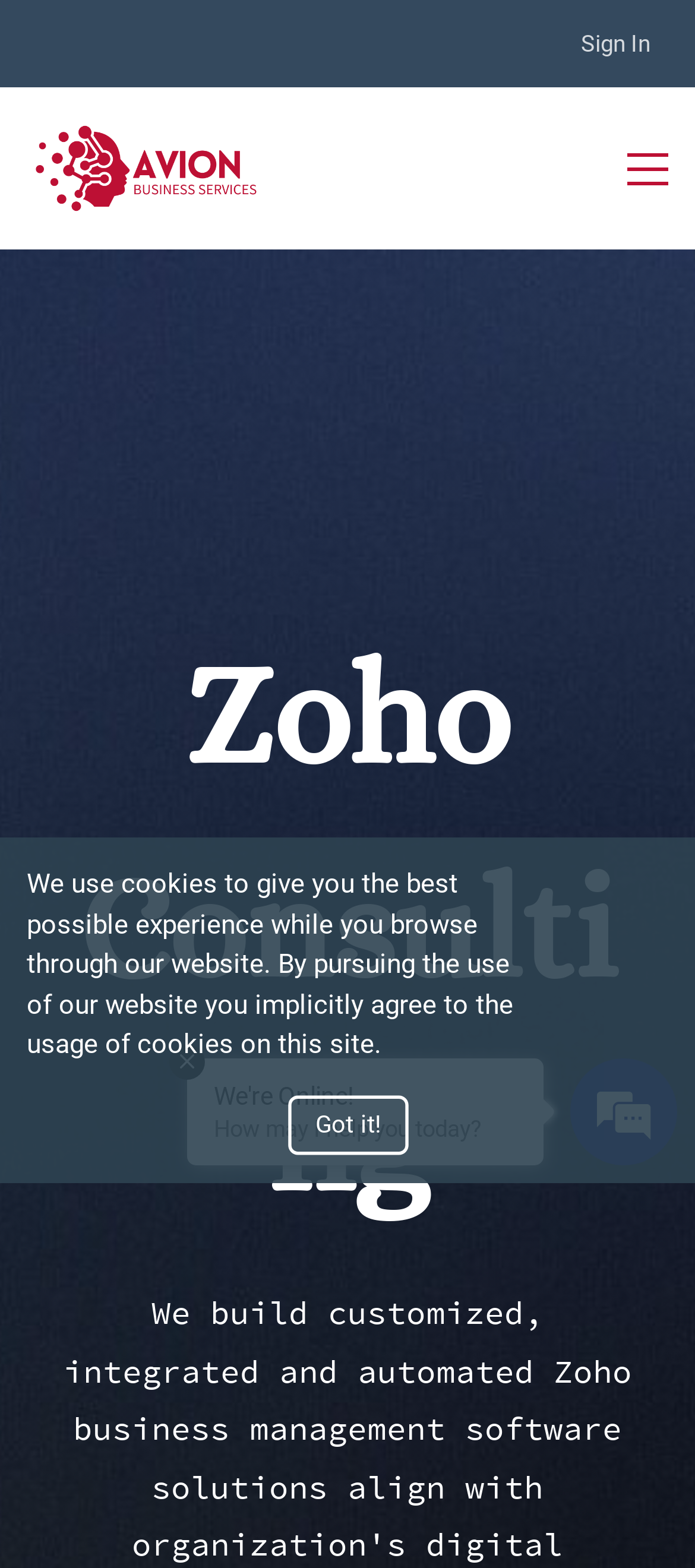Use the information in the screenshot to answer the question comprehensively: What is the purpose of the website?

I inferred the purpose of the website by looking at the link element with the text 'Avion Business Services - Your Digital Transformation Partner' and the emphasis element with no text, which suggests that the website is related to digital transformation.